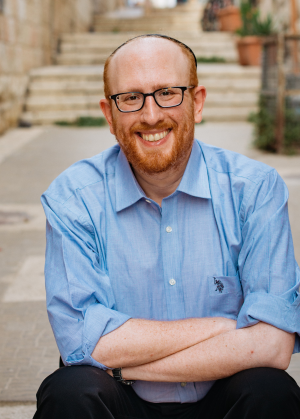Explain the image thoroughly, highlighting all key elements.

A friendly portrait of Rabbi Josh Yuter, sitting comfortably with a warm smile, offering an approachable demeanor. Dressed in a light blue collared shirt, he presents a casual yet professional appearance, with his arms comfortably crossed. The background features a quaint cobblestone pathway lined with potted plants and stone stairs, suggesting a serene outdoor setting. This image captures the essence of Rabbi Yuter's engaging personality, aligning with his role as a thought leader in Jewish discourse, particularly around important themes in contemporary Orthodox Judaism. The photograph embodies a blend of warmth and authority, reflecting his engagement with both community and faith.